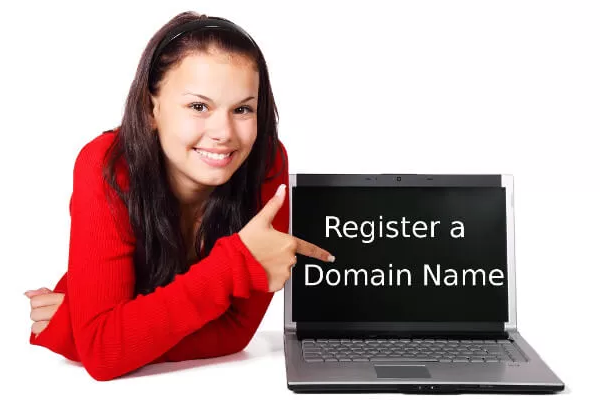Formulate a detailed description of the image content.

A young woman smiling and pointing excitedly at a laptop screen that prominently displays the phrase "Register a Domain Name." Dressed in a cozy red sweater, she enthusiastically promotes the importance of securing a domain name, which is presented as a crucial first step for anyone looking to establish an online presence, whether it's for a business, startup, or personal project. The image emphasizes the user-friendly approach to digital branding, inviting viewers to take the next step in their online journey.